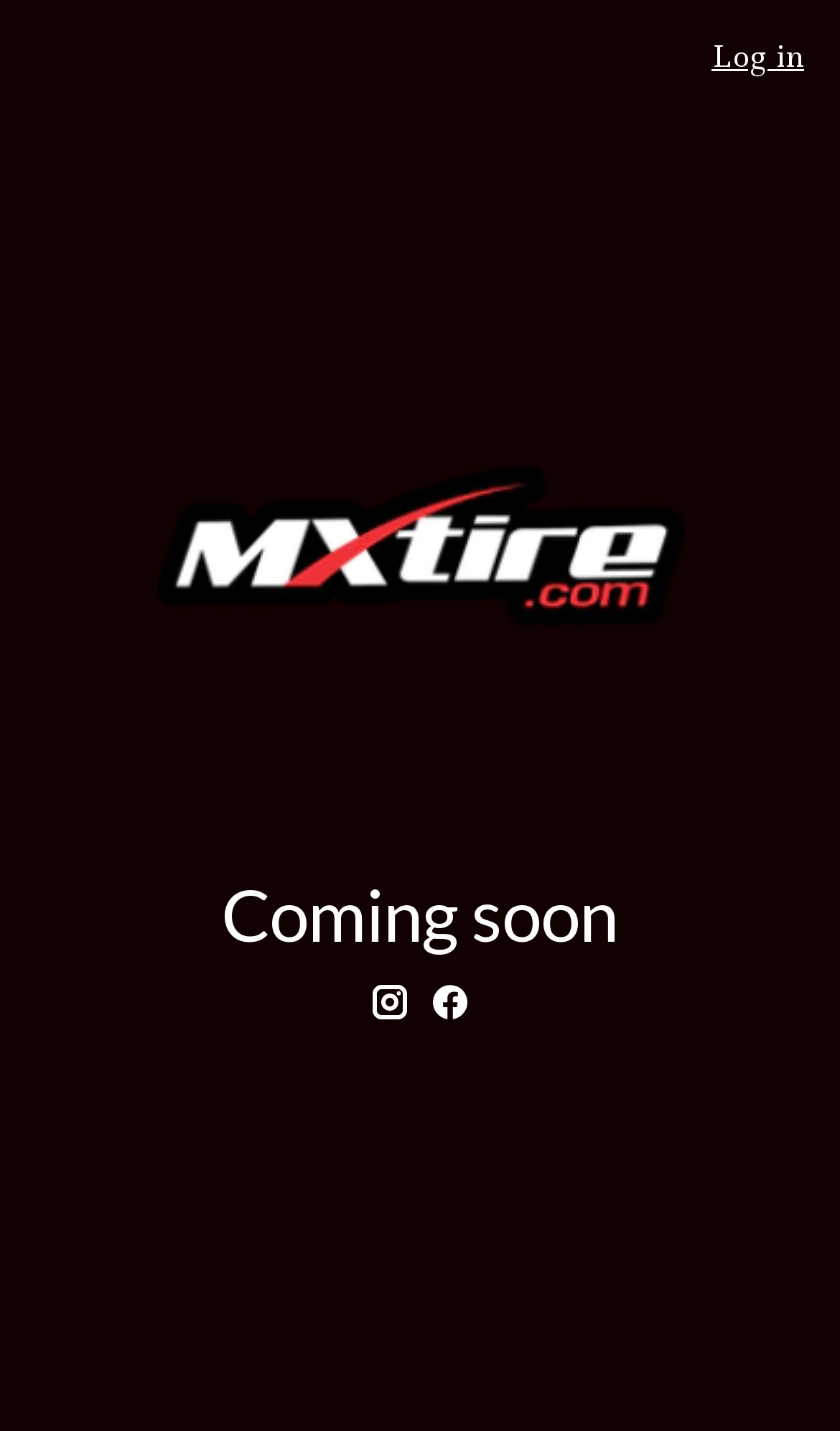What is the text on the top-right corner?
Refer to the screenshot and answer in one word or phrase.

Log in